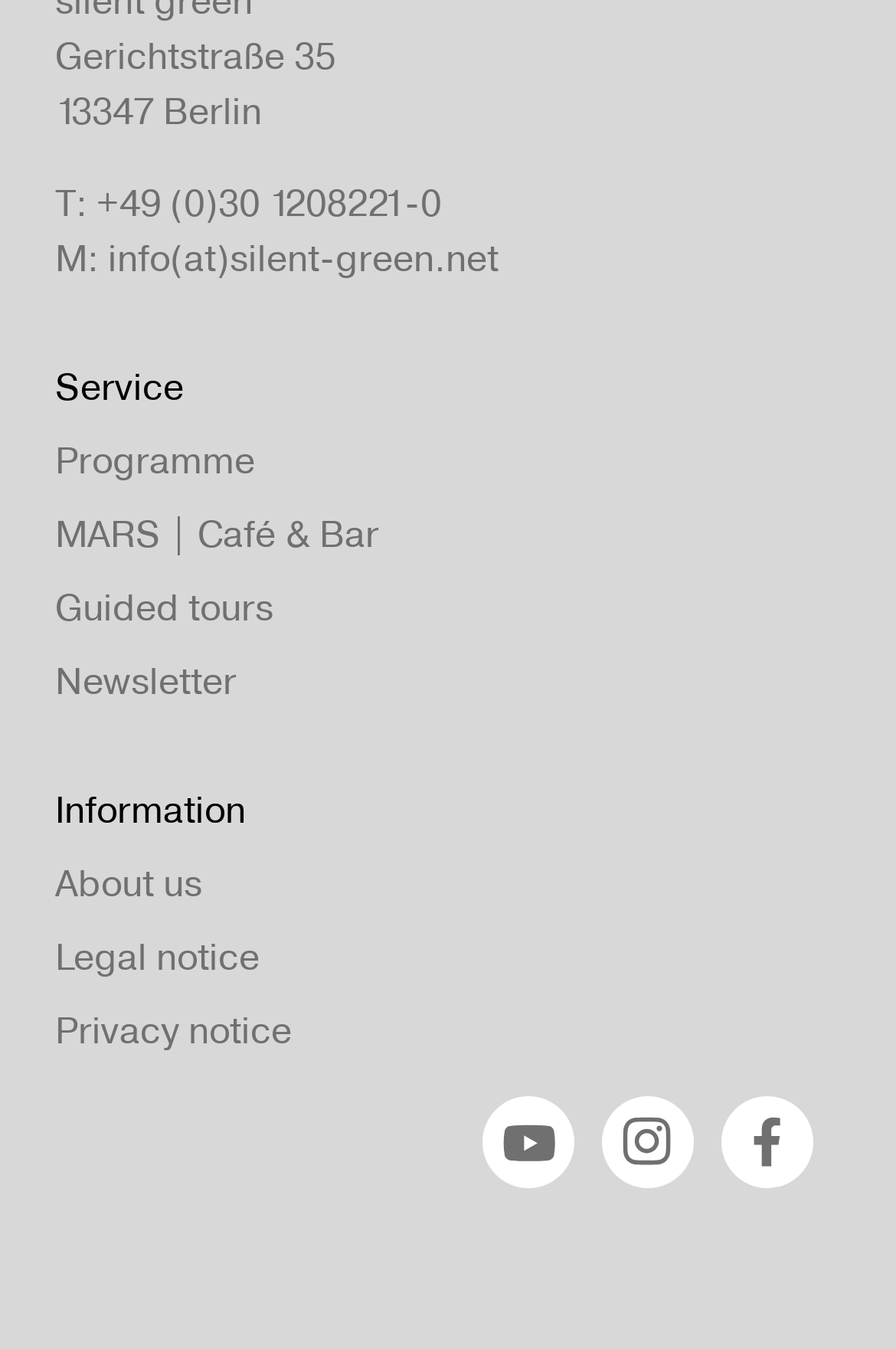Please answer the following question using a single word or phrase: 
What is the address of Silent Green?

Gerichtstraße 35, 13347 Berlin